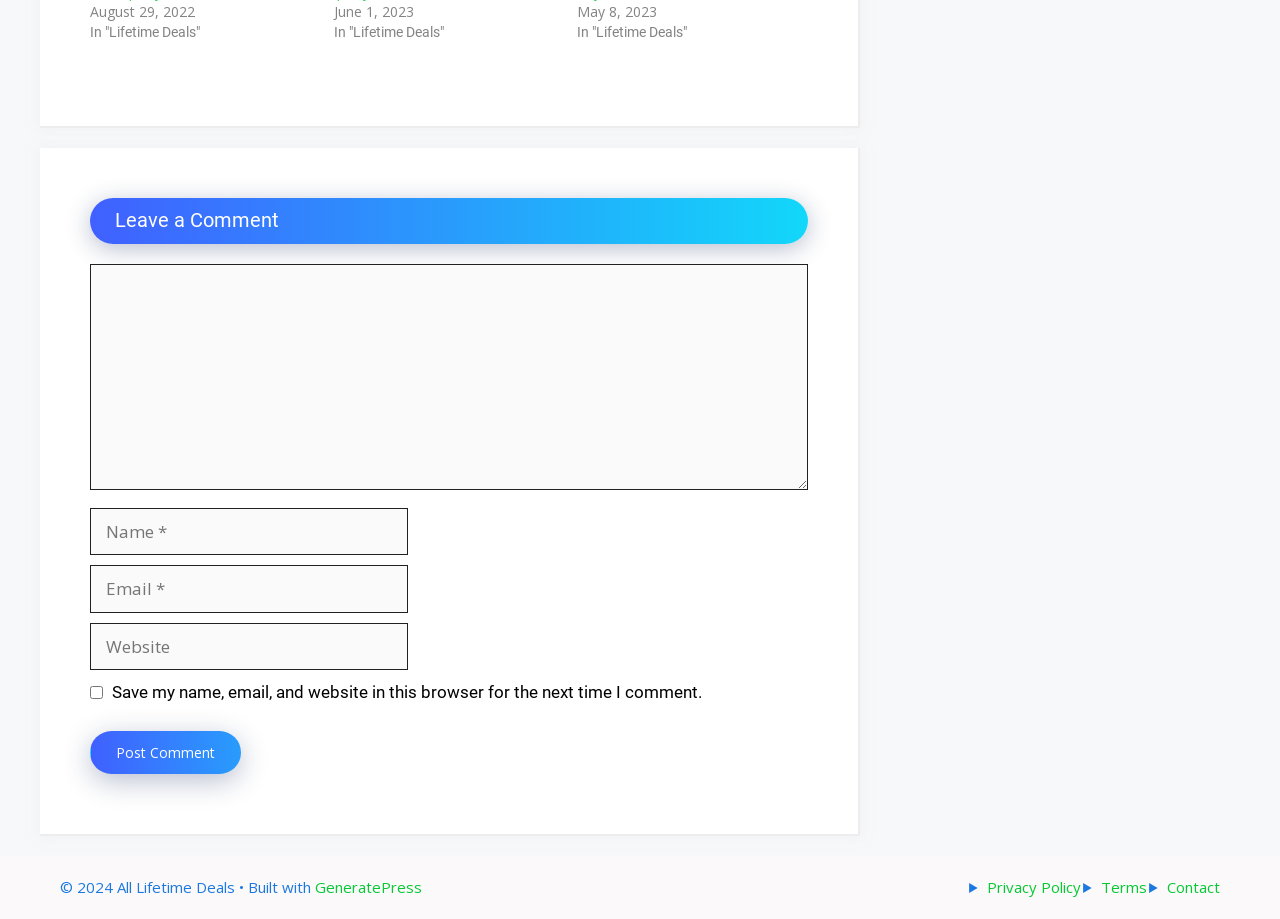What is the purpose of the textboxes?
Refer to the image and respond with a one-word or short-phrase answer.

Leave a comment